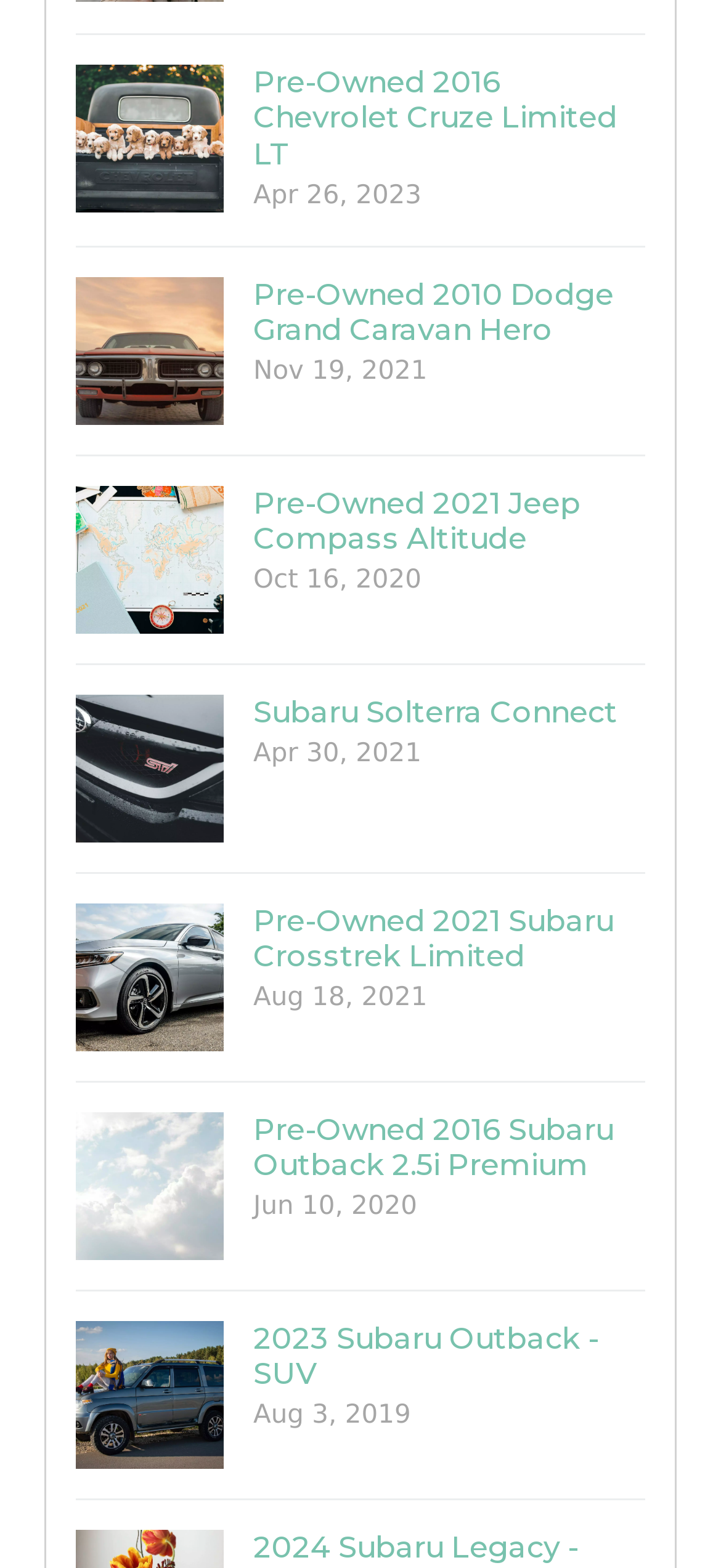Answer with a single word or phrase: 
Do all vehicles have images associated with them?

Yes